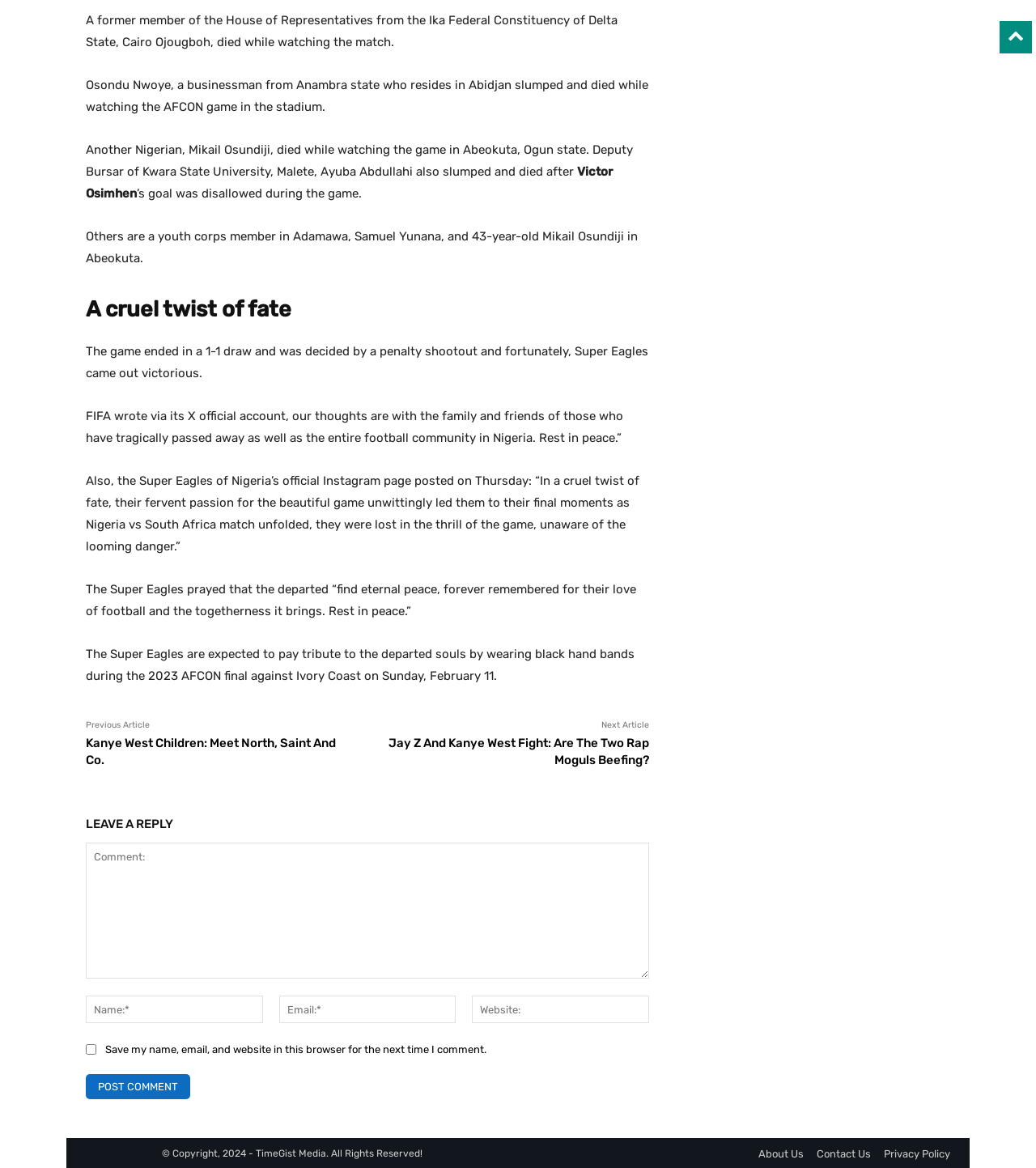What is the name of the university mentioned in the article?
Please answer the question as detailed as possible based on the image.

I found the answer by reading the article and identifying the name 'Kwara State University' mentioned in the text as the institution where Ayuba Abdullahi worked as Deputy Bursar.